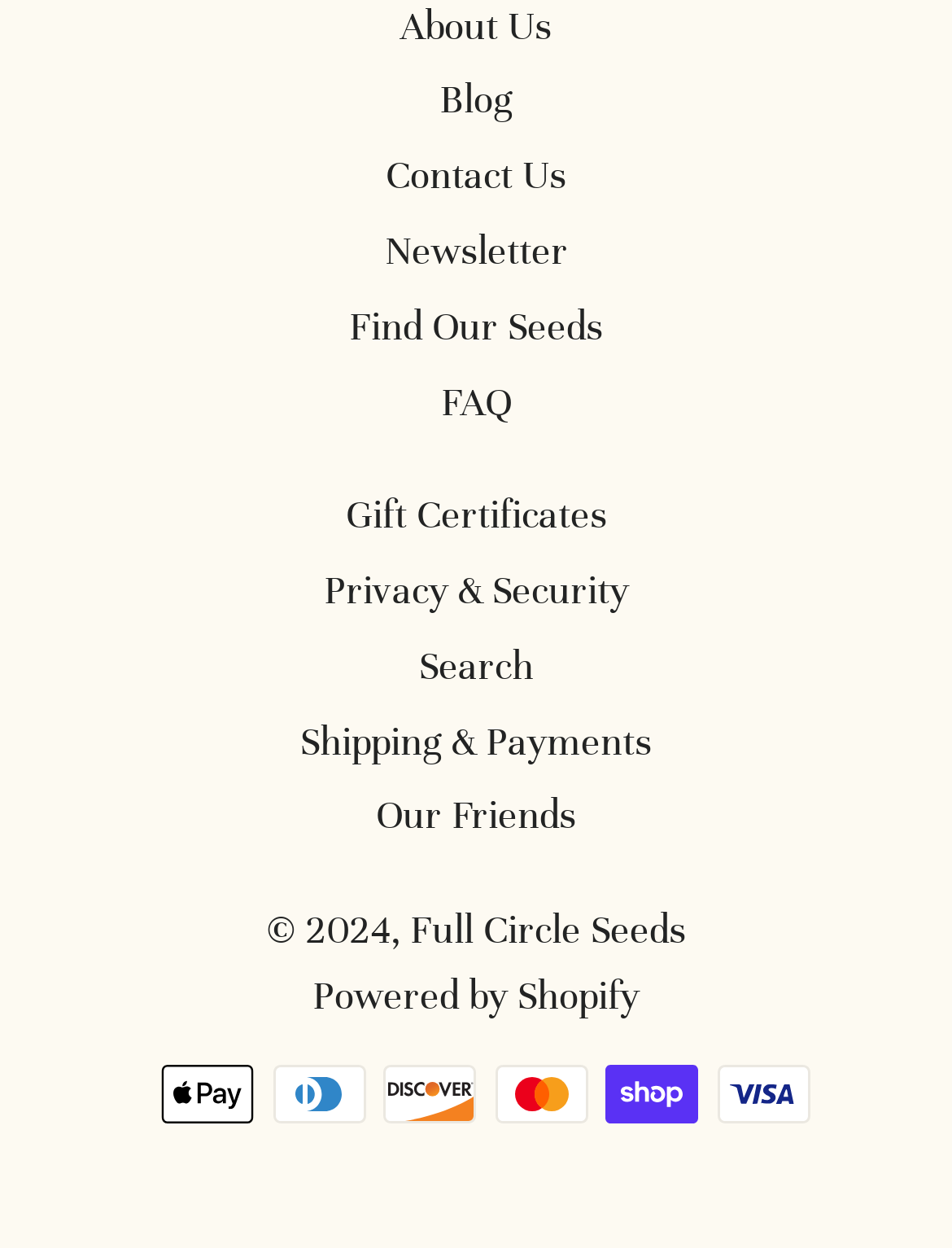What is the copyright year?
Use the information from the screenshot to give a comprehensive response to the question.

At the bottom of the webpage, there is a copyright notice that says '© 2024', which indicates that the copyright year is 2024.